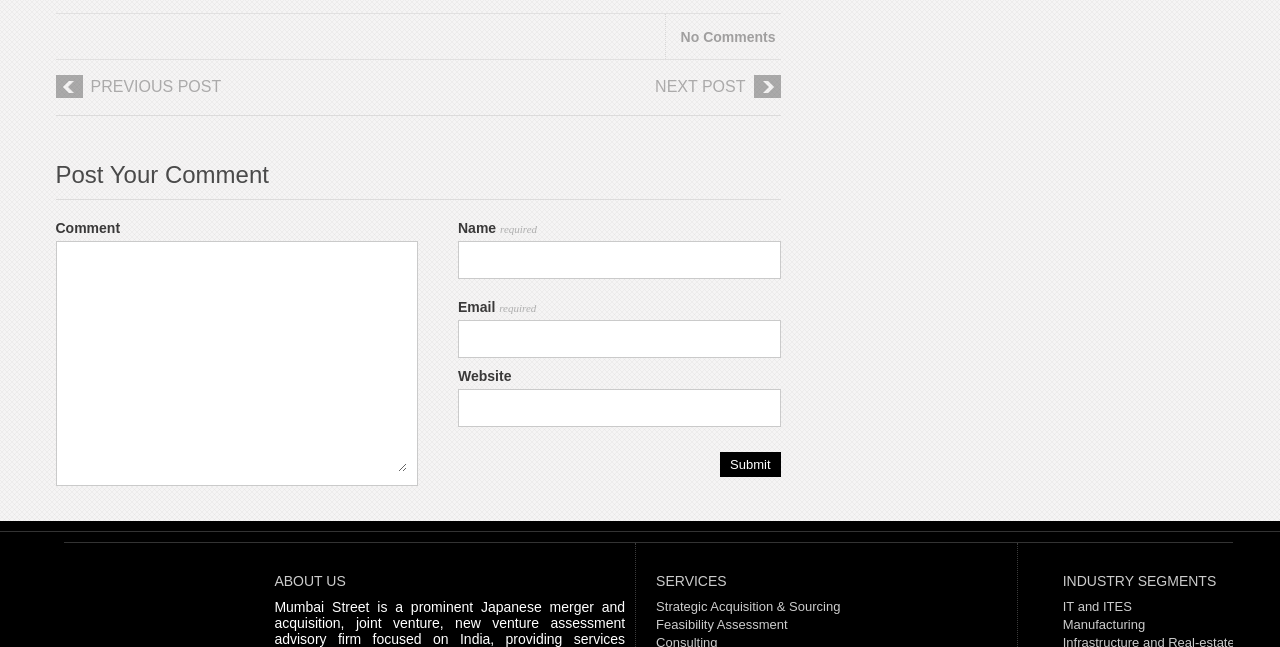Provide your answer in one word or a succinct phrase for the question: 
What is the purpose of the form?

To post a comment